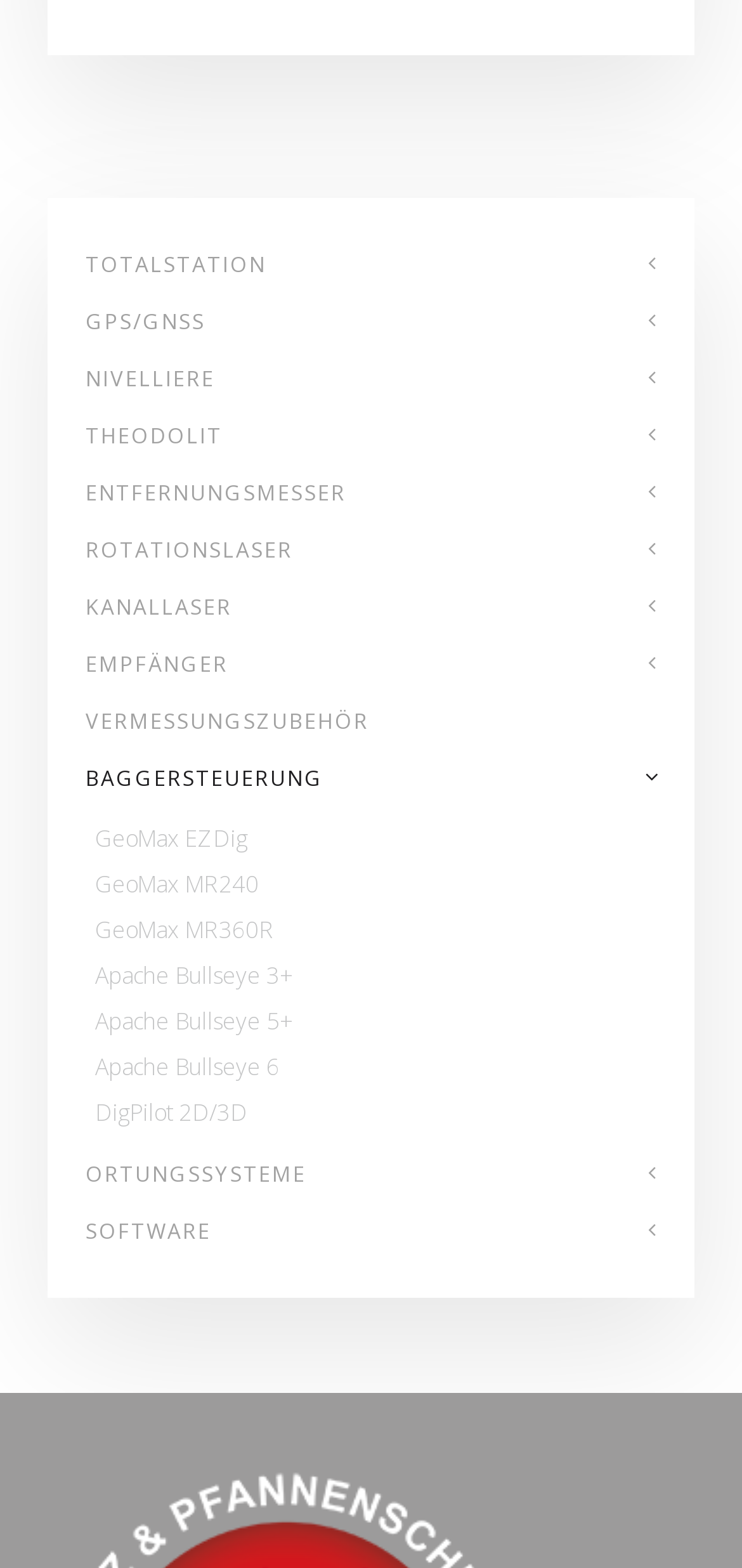Please identify the bounding box coordinates of the area that needs to be clicked to fulfill the following instruction: "Click on TOTALSTATION."

[0.115, 0.151, 0.885, 0.187]